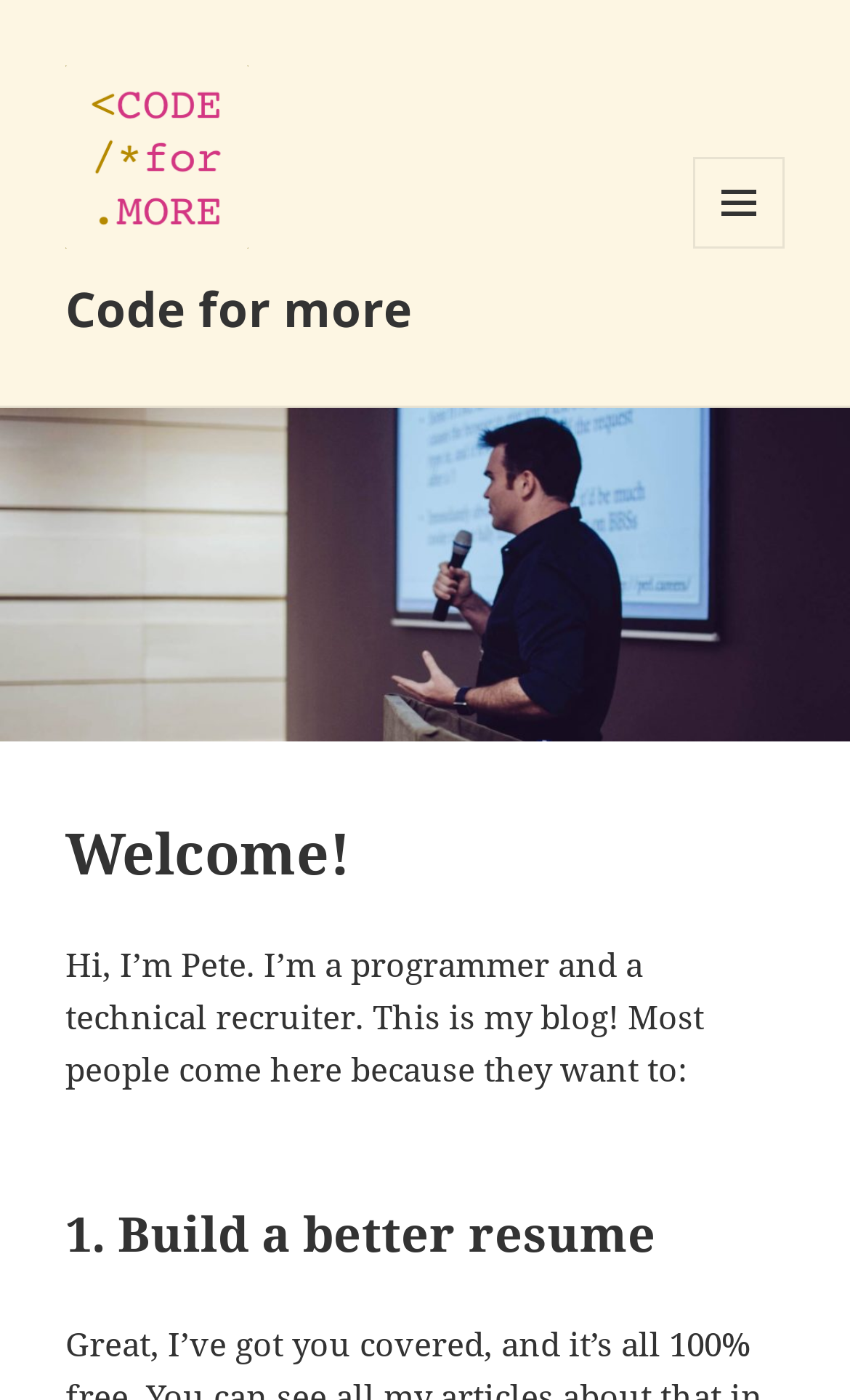Find the bounding box coordinates for the element described here: "Menu and widgets".

[0.815, 0.112, 0.923, 0.178]